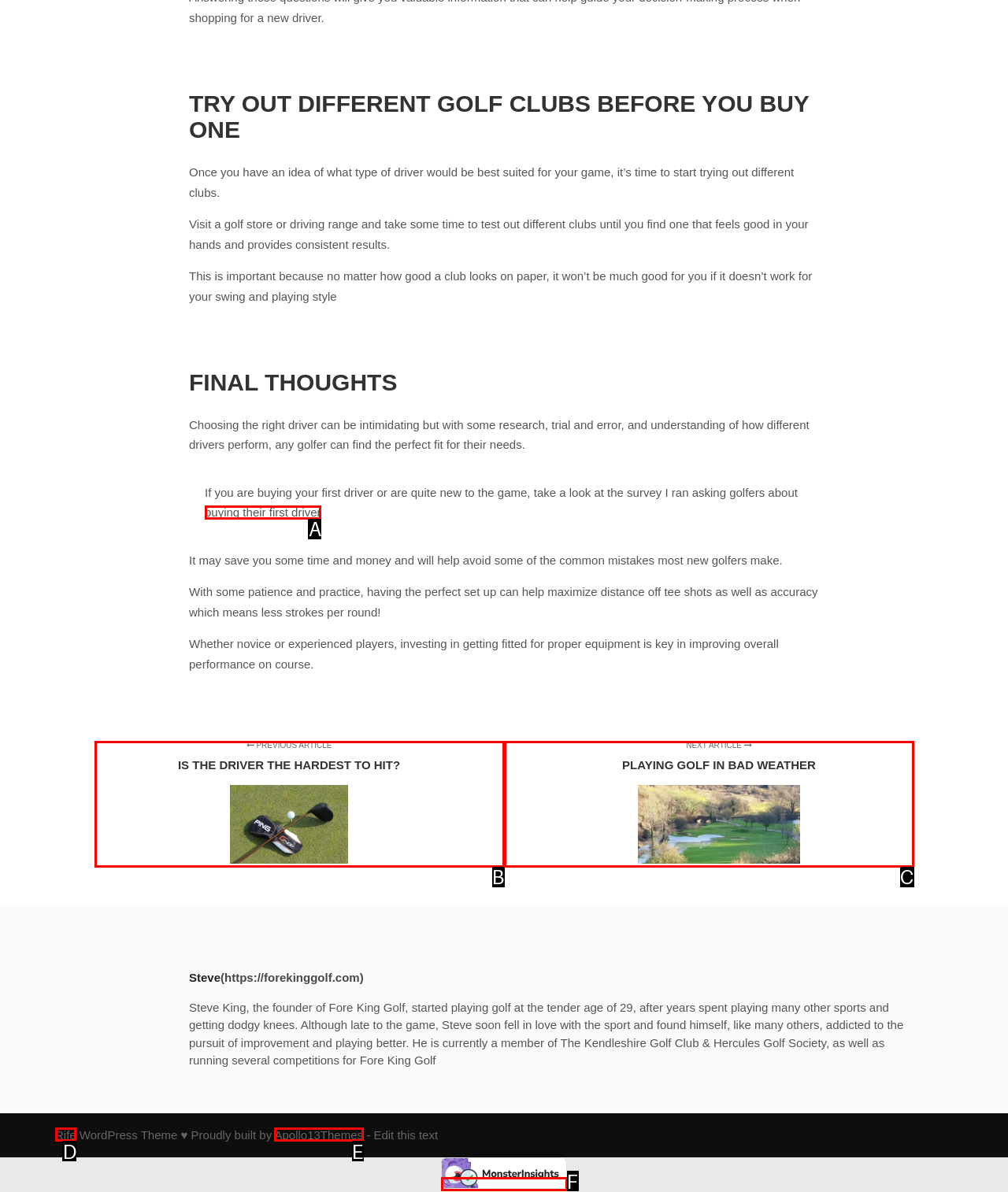From the description: buying their first driver, select the HTML element that fits best. Reply with the letter of the appropriate option.

A